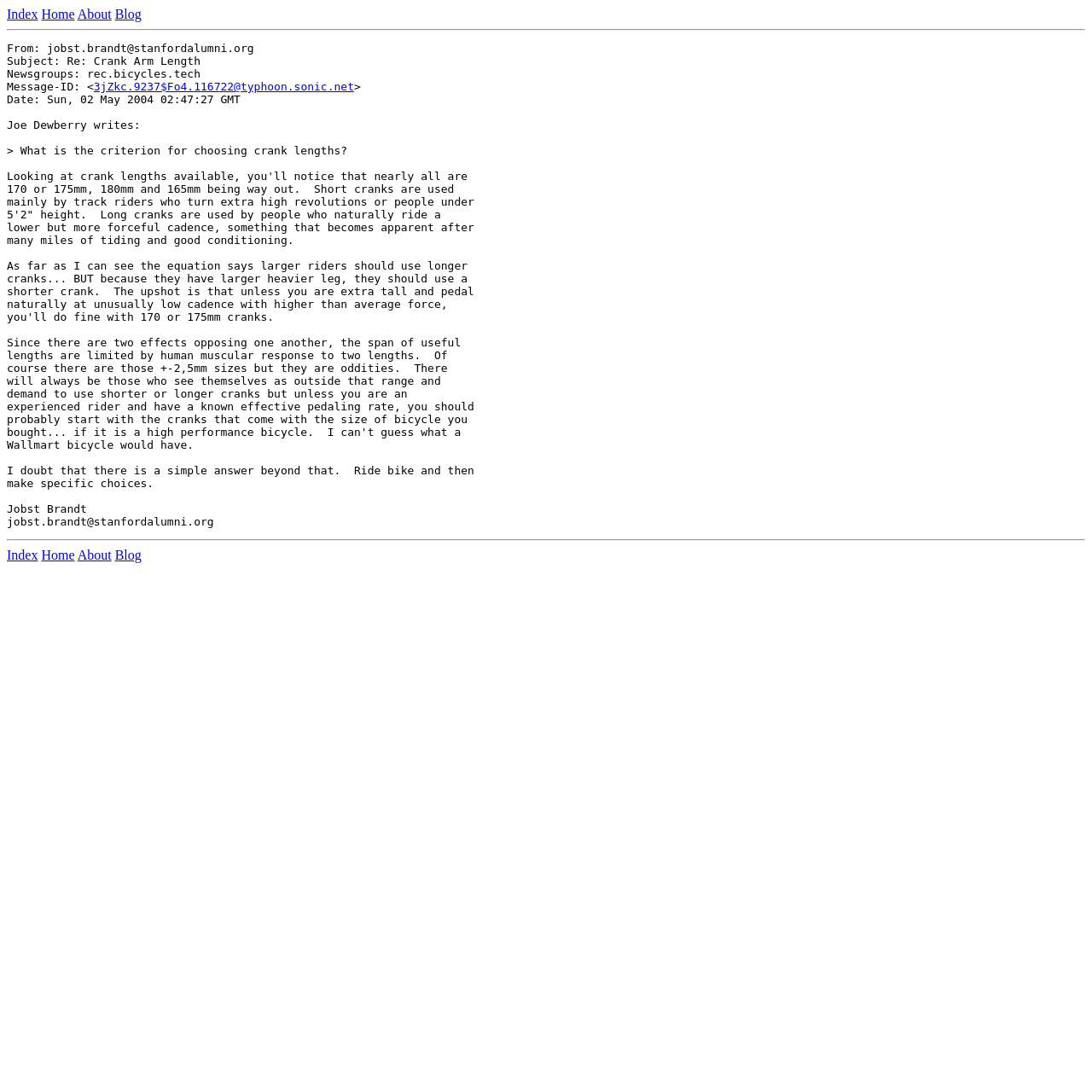Indicate the bounding box coordinates of the element that needs to be clicked to satisfy the following instruction: "read about the author". The coordinates should be four float numbers between 0 and 1, i.e., [left, top, right, bottom].

[0.071, 0.006, 0.102, 0.02]